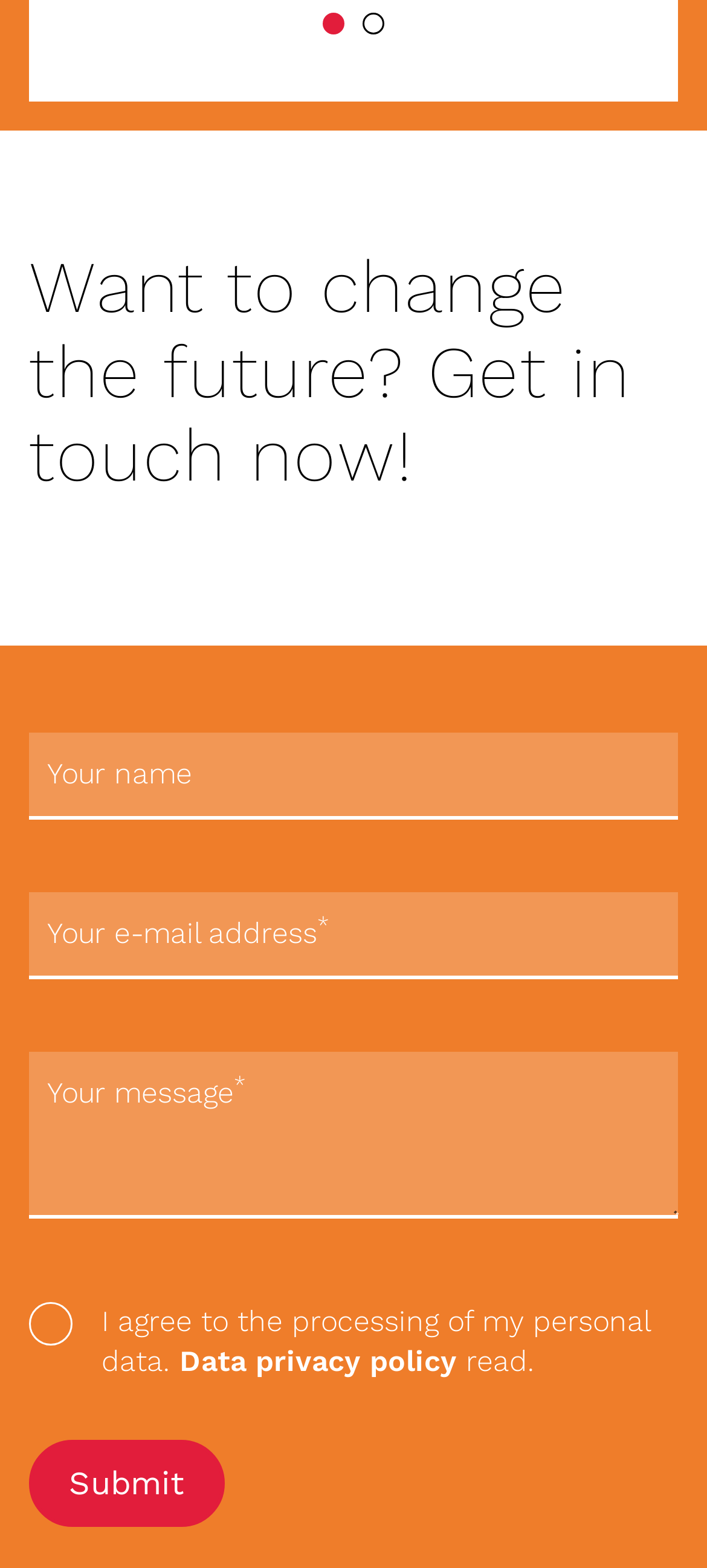Show the bounding box coordinates of the element that should be clicked to complete the task: "Check the agreement checkbox".

[0.041, 0.83, 0.103, 0.858]